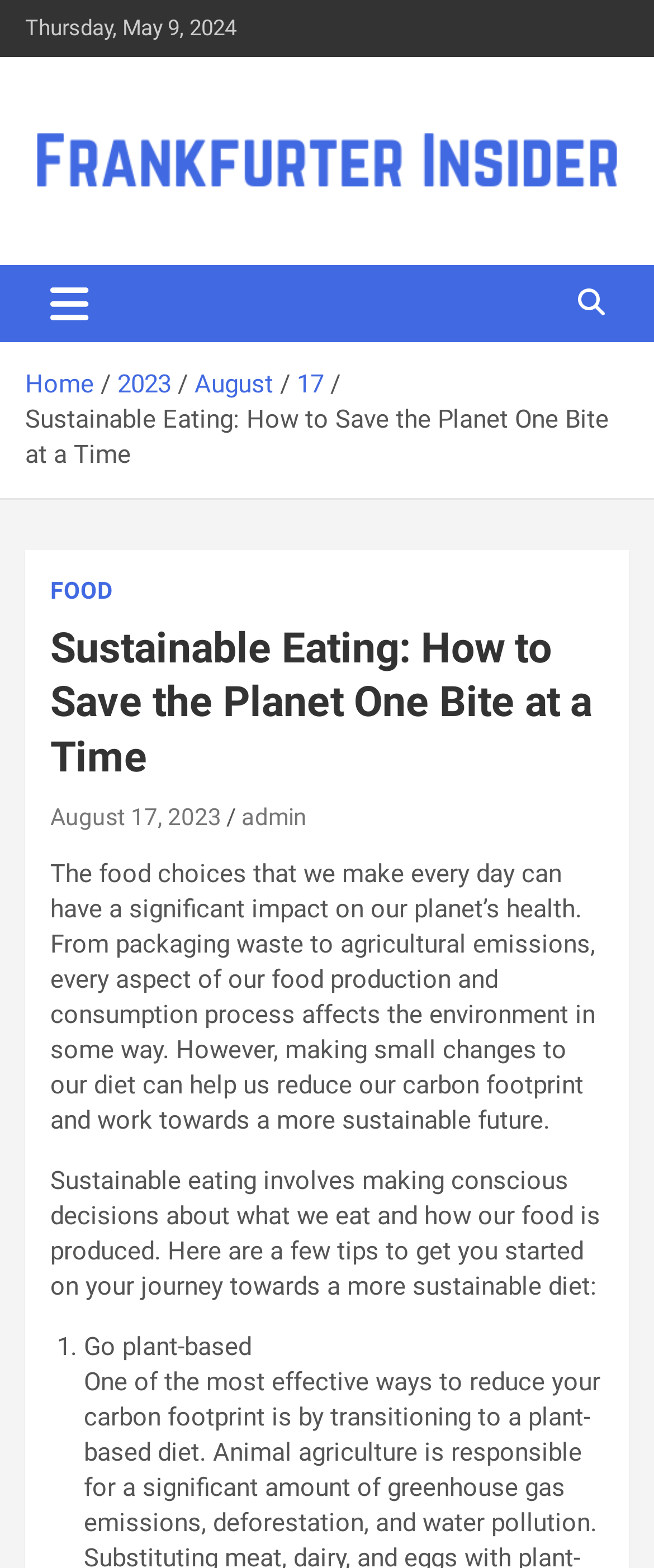Locate the bounding box coordinates of the UI element described by: "aria-label="Toggle navigation"". The bounding box coordinates should consist of four float numbers between 0 and 1, i.e., [left, top, right, bottom].

[0.038, 0.169, 0.174, 0.218]